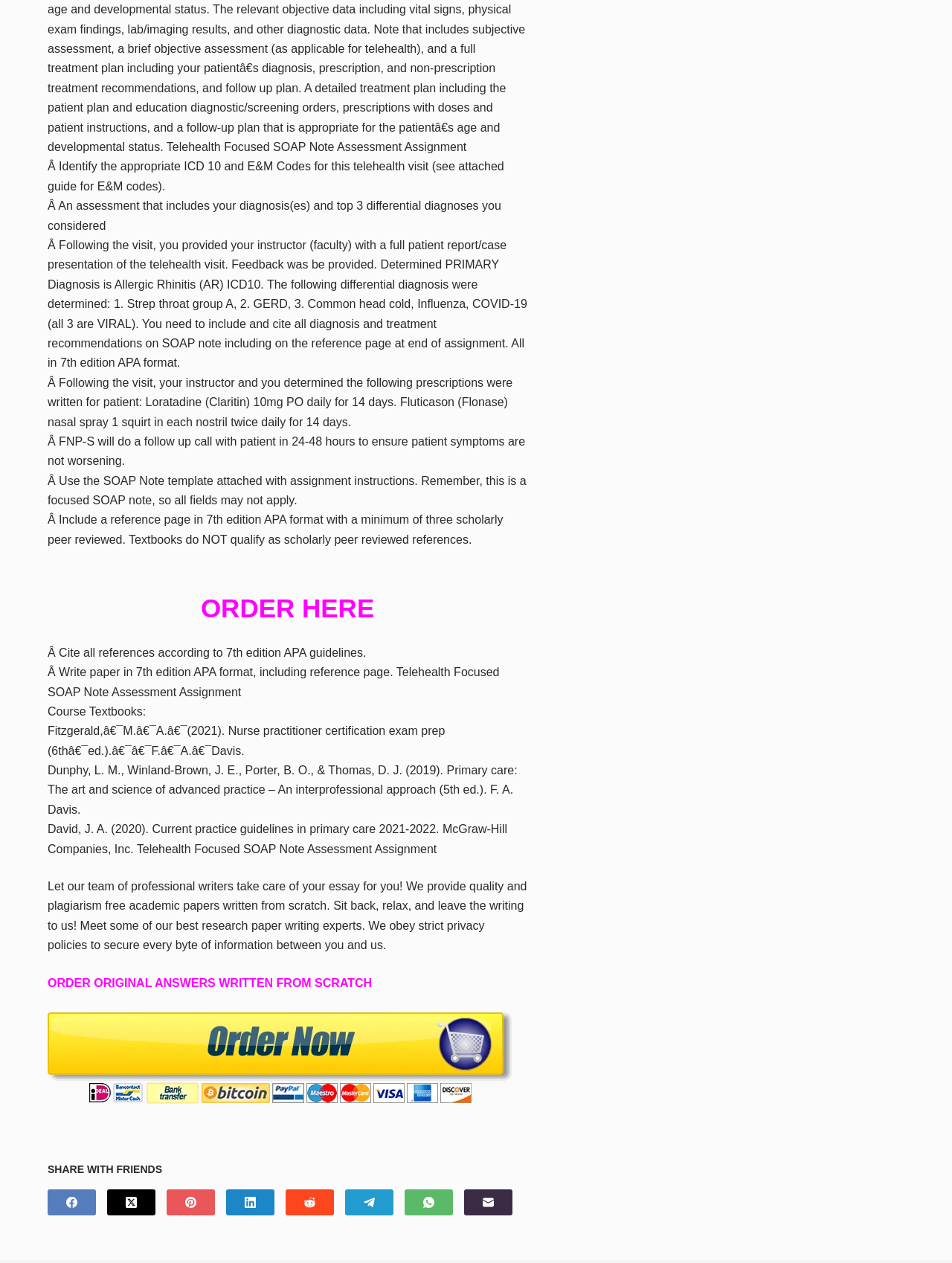Respond concisely with one word or phrase to the following query:
What is the follow-up plan for the patient?

Follow-up call in 24-48 hours